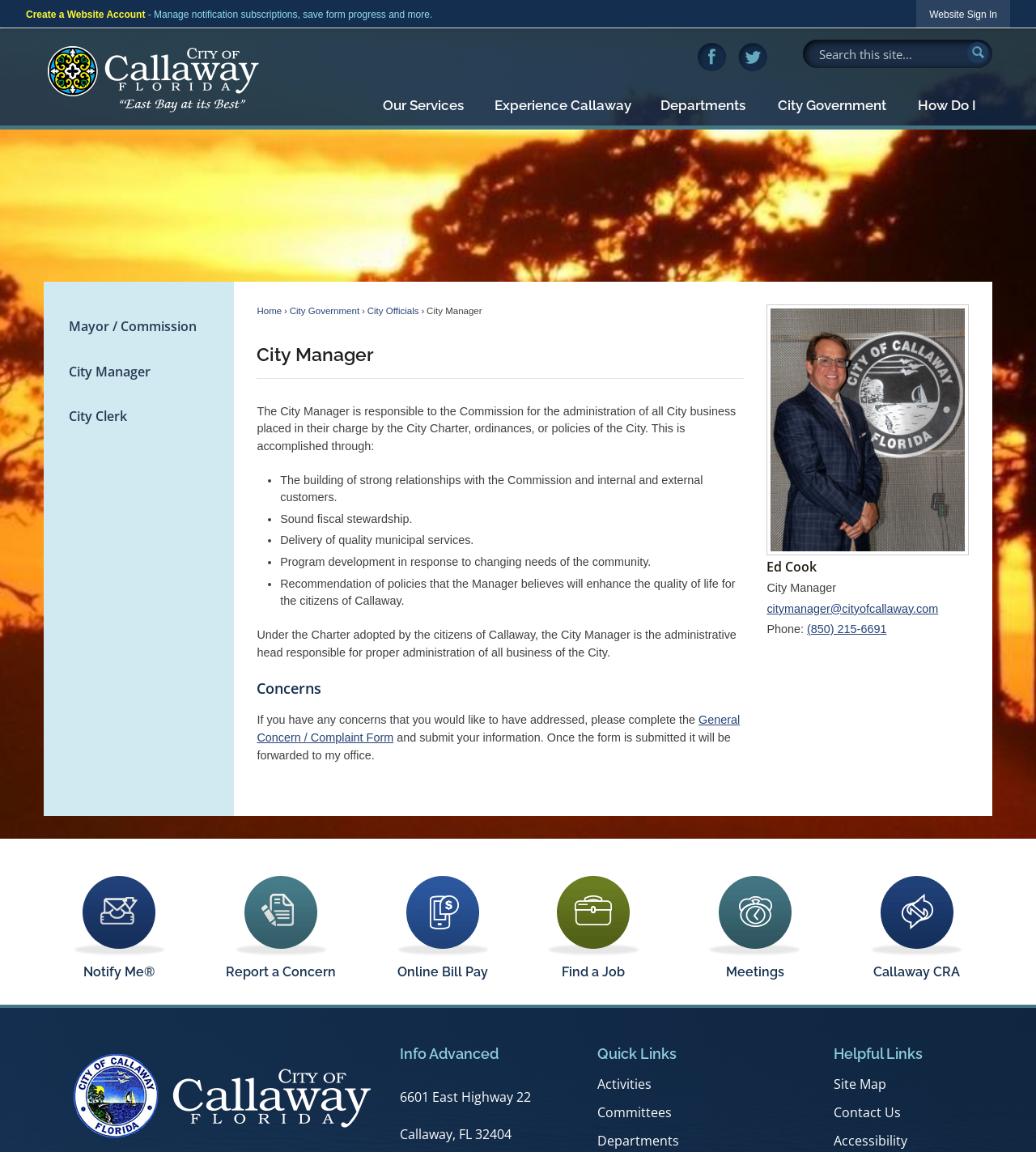Offer a detailed account of what is visible on the webpage.

The webpage is about the City Manager of Callaway, Florida, and it provides information about the city government and its services. At the top of the page, there is a navigation menu with links to the homepage, city government, city officials, and more. Below the navigation menu, there is a search bar where users can search for specific information.

On the left side of the page, there is a vertical menu with links to different sections of the website, including the mayor and commission, city manager, and city clerk. Below this menu, there is a section with links to various online services, such as Notify Me, Report a Concern, Online Bill Pay, Find a Job, Meetings, and Callaway CRA.

The main content of the page is about the City Manager, including their responsibilities, duties, and contact information. There is a heading that reads "City Manager" followed by a paragraph describing the role of the City Manager. Below this, there is a list of bullet points outlining the City Manager's responsibilities, including building strong relationships, sound fiscal stewardship, delivery of quality municipal services, and more.

On the right side of the page, there is a section with a heading that reads "Concerns" where users can report any concerns they may have. There is a link to a General Concern/Complaint Form that users can fill out and submit.

At the bottom of the page, there is a section with links to various resources, including Info Advanced, Quick Links, and Activities. There is also an image of the city of Callaway, Florida, with its address and contact information.

Throughout the page, there are various images, including the city's logo, Facebook and Twitter icons, and a photo of the City Manager, Ed Cook.